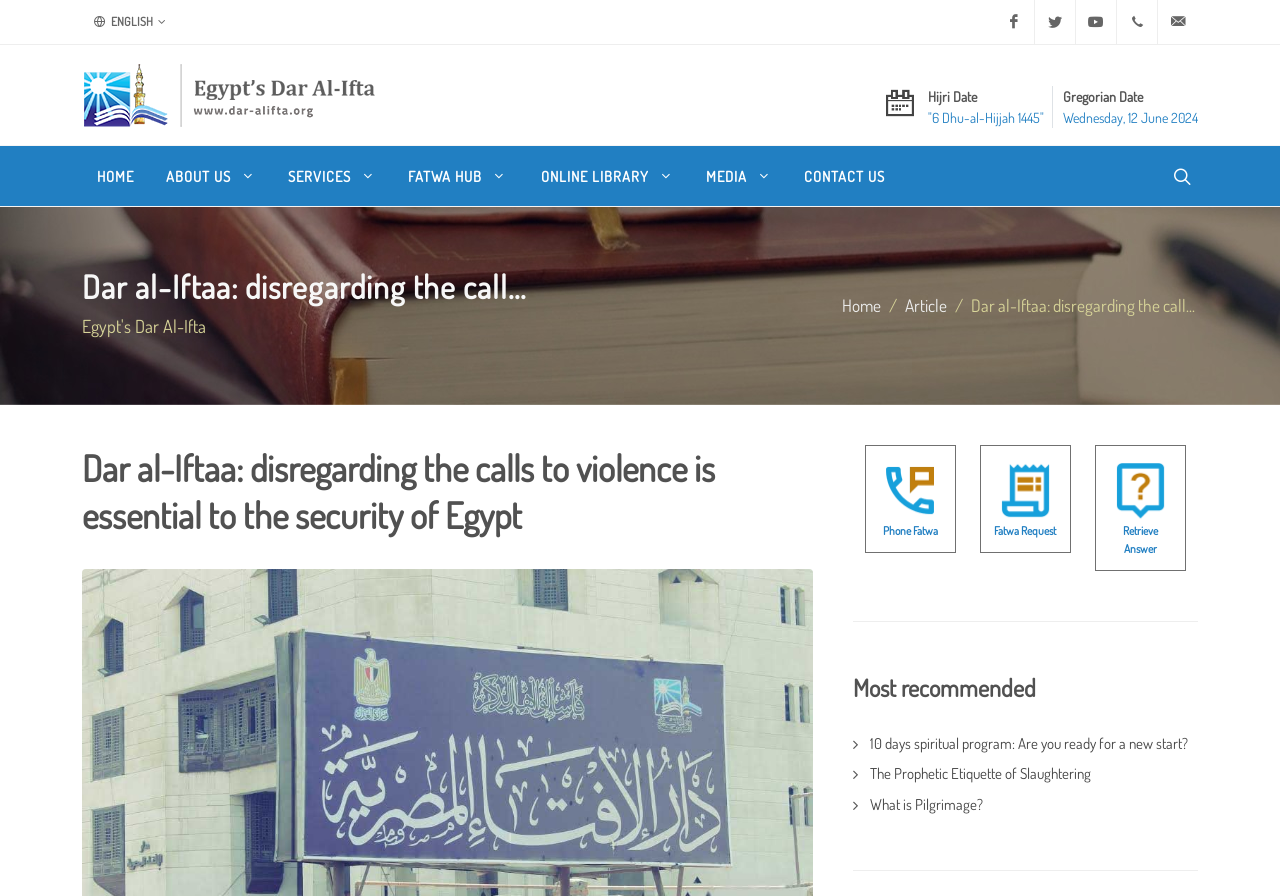Extract the main heading text from the webpage.

Dar al-Iftaa: disregarding the call...